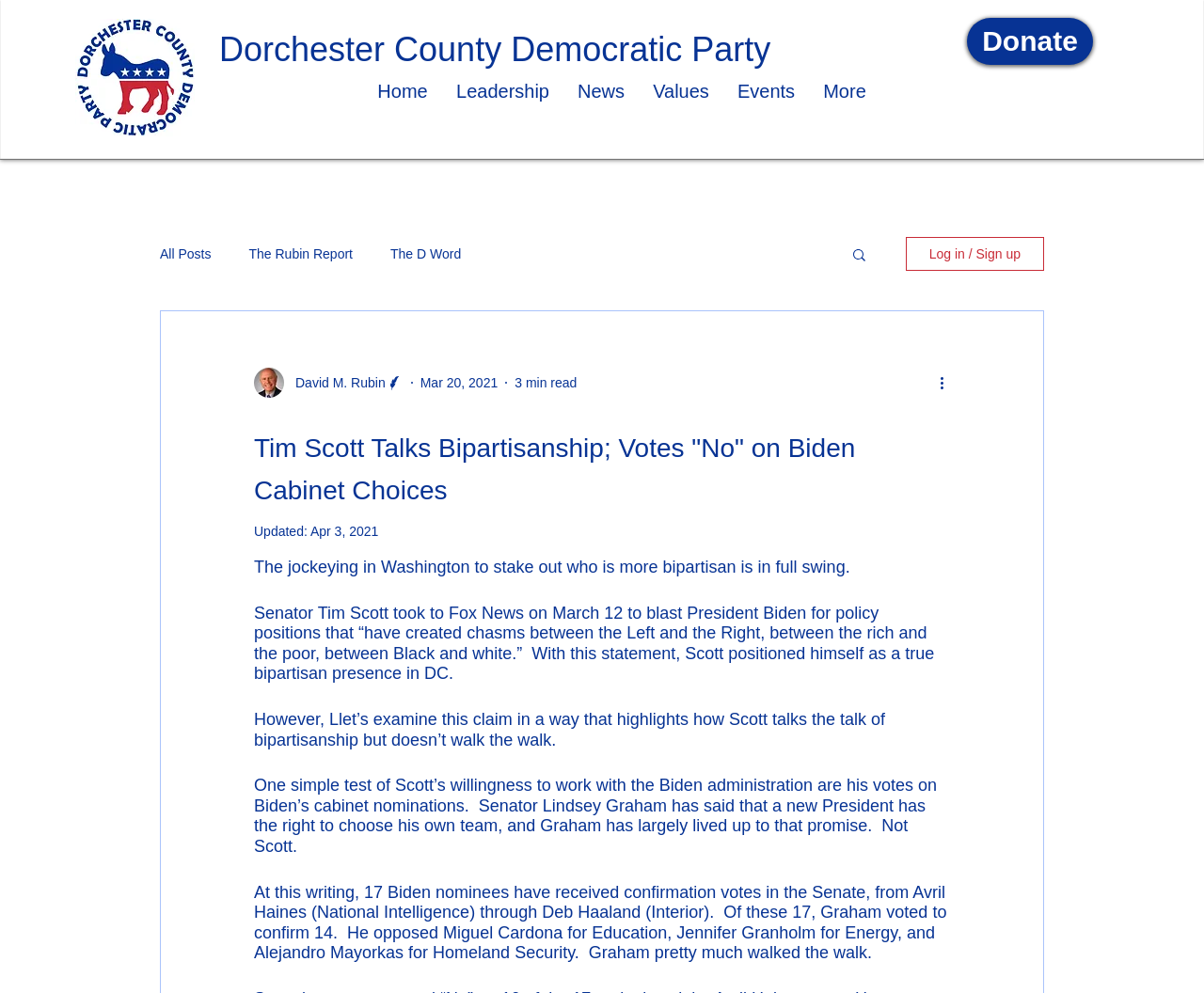Point out the bounding box coordinates of the section to click in order to follow this instruction: "Visit the 'Leadership' page".

[0.367, 0.075, 0.468, 0.109]